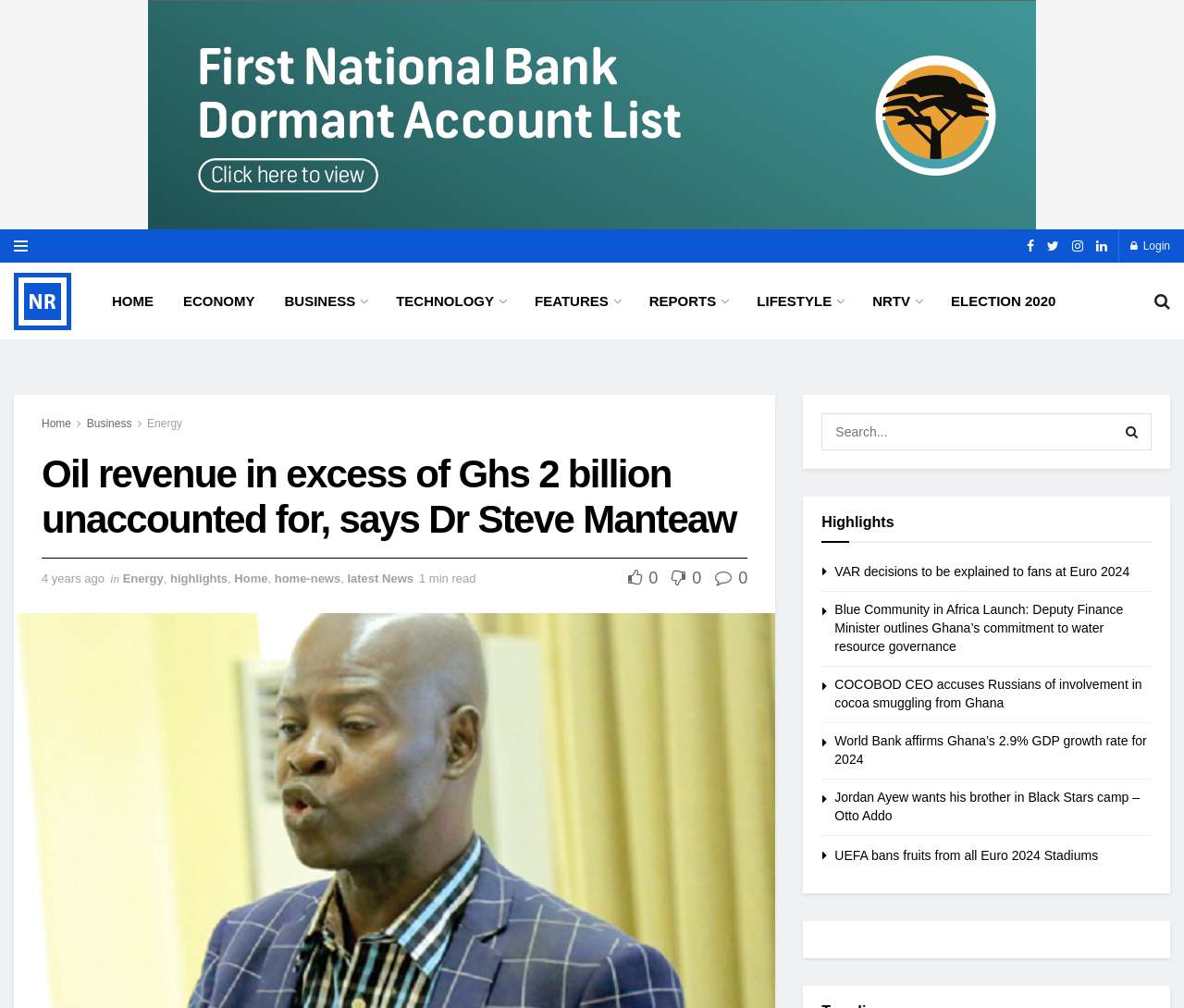Identify the coordinates of the bounding box for the element described below: "Election 2020". Return the coordinates as four float numbers between 0 and 1: [left, top, right, bottom].

[0.791, 0.276, 0.904, 0.322]